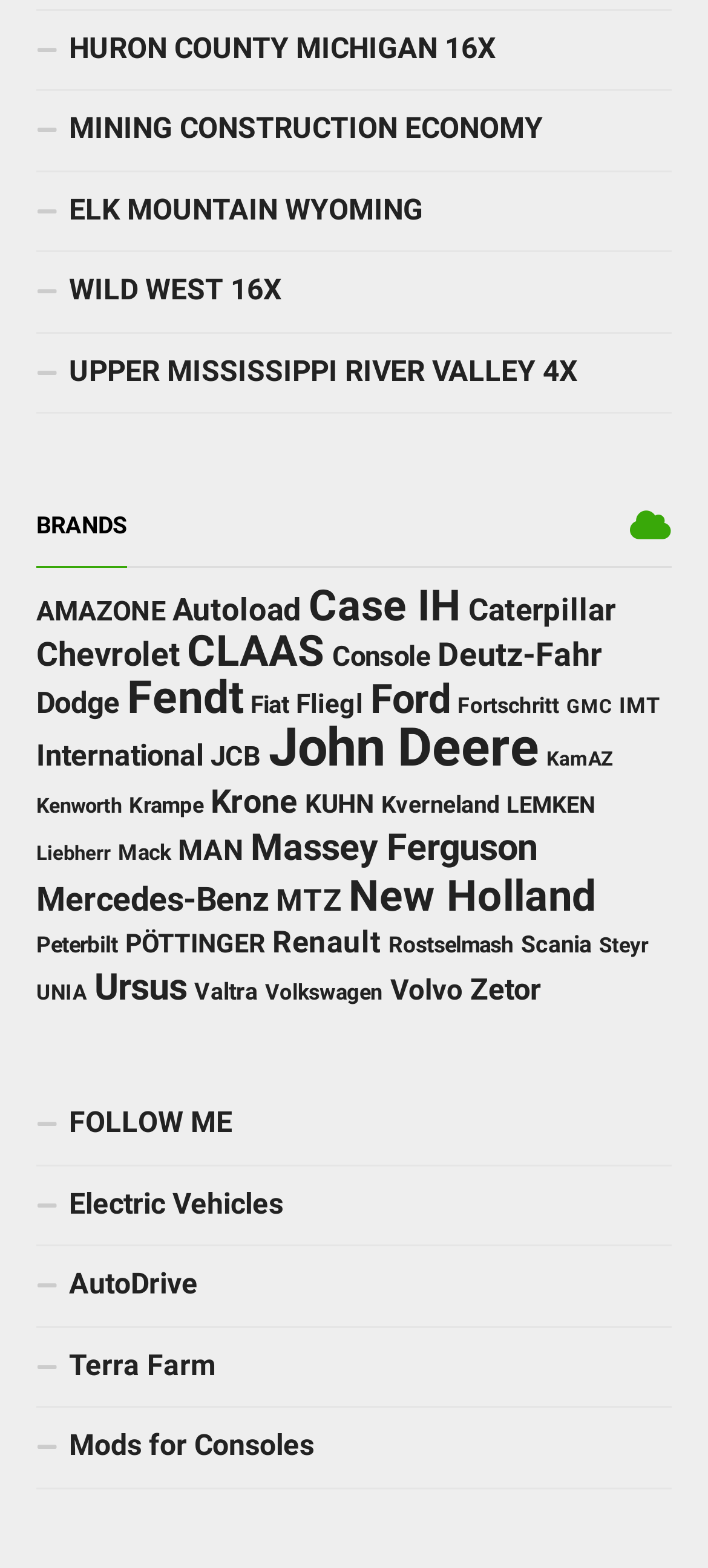Find the bounding box coordinates for the HTML element described in this sentence: "WILD WEST 16X". Provide the coordinates as four float numbers between 0 and 1, in the format [left, top, right, bottom].

[0.051, 0.161, 0.949, 0.213]